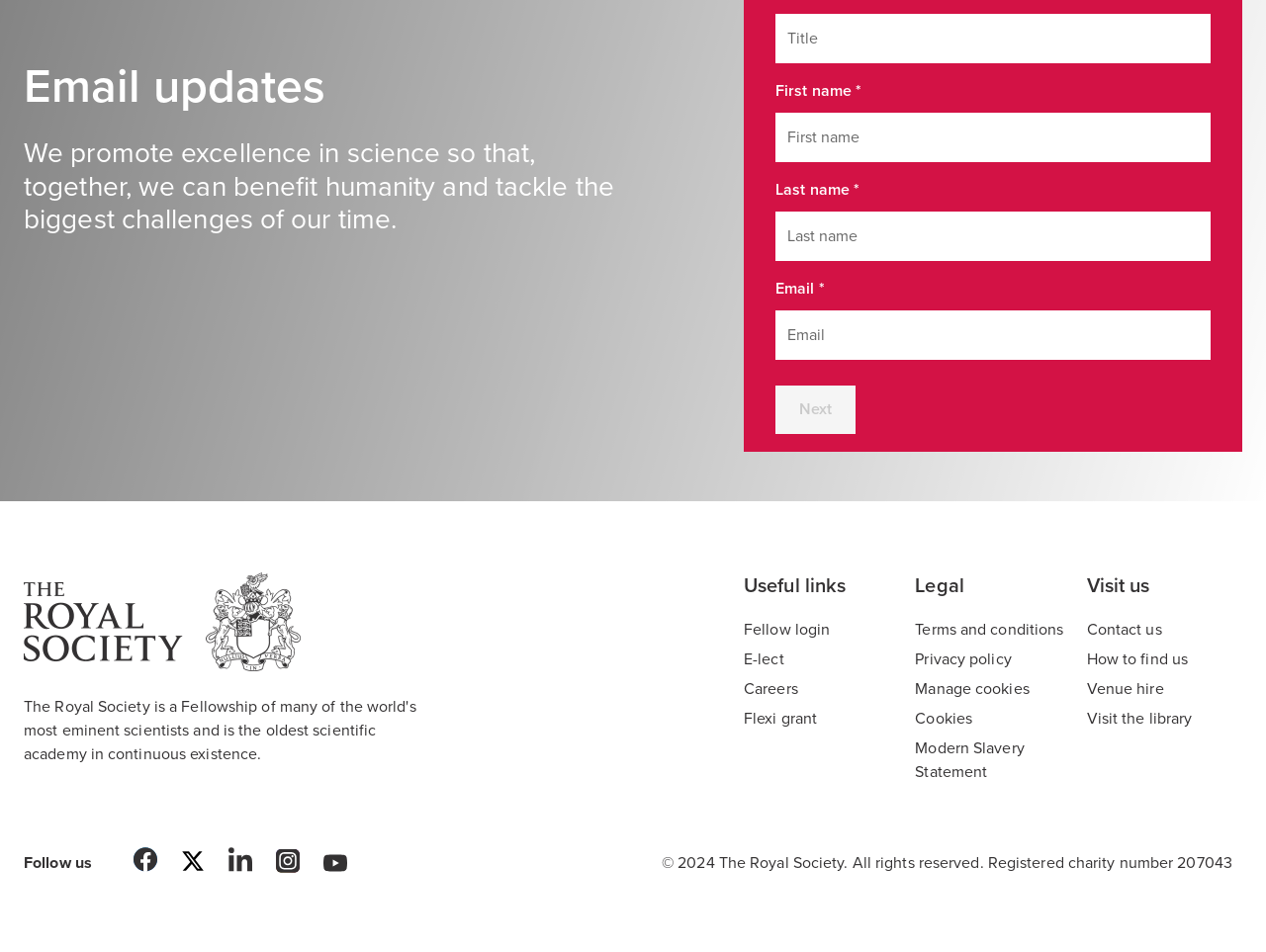Please identify the bounding box coordinates of the area that needs to be clicked to follow this instruction: "Visit the library".

[0.858, 0.742, 0.942, 0.766]